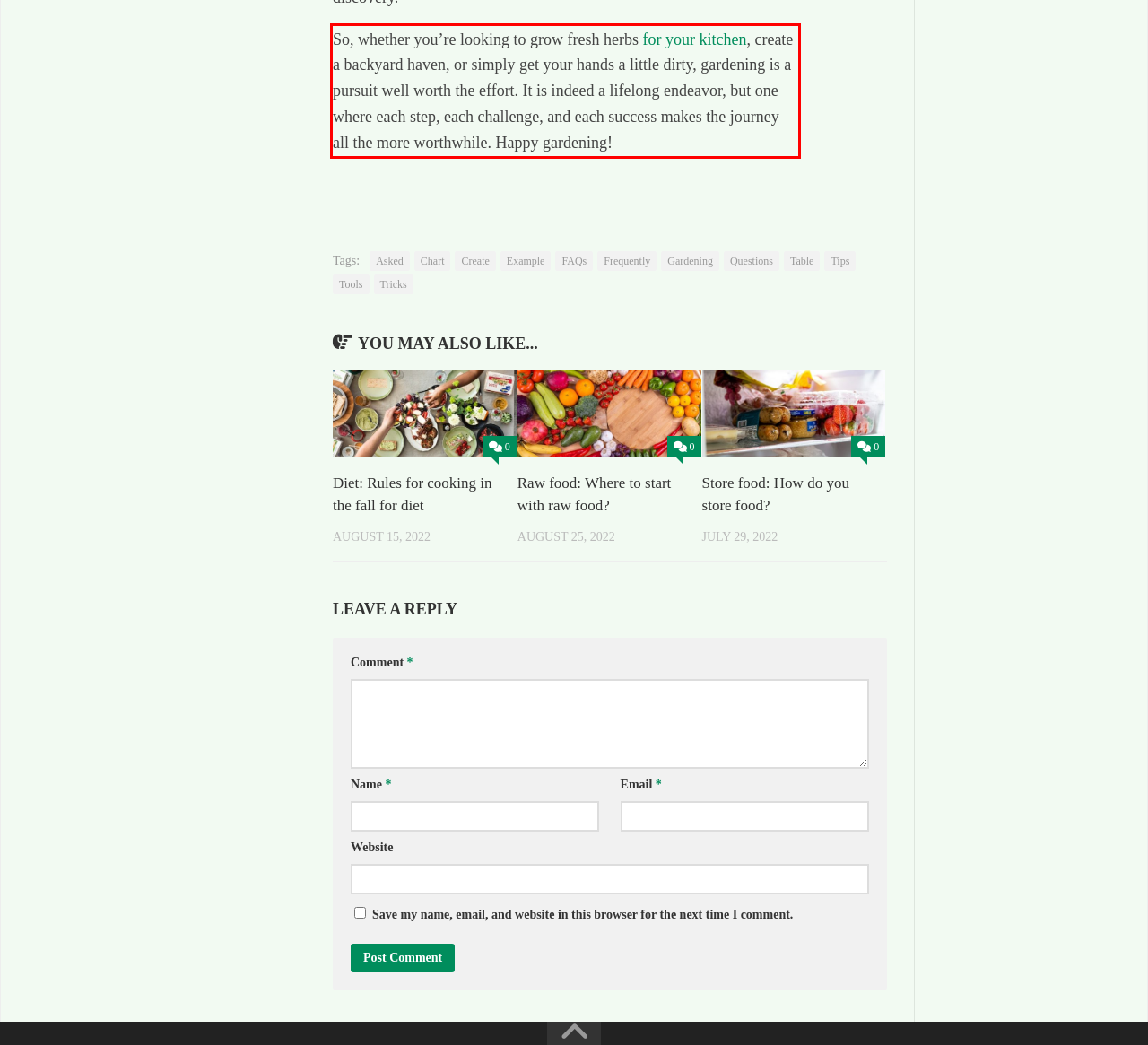Please perform OCR on the text content within the red bounding box that is highlighted in the provided webpage screenshot.

So, whether you’re looking to grow fresh herbs for your kitchen, create a backyard haven, or simply get your hands a little dirty, gardening is a pursuit well worth the effort. It is indeed a lifelong endeavor, but one where each step, each challenge, and each success makes the journey all the more worthwhile. Happy gardening!